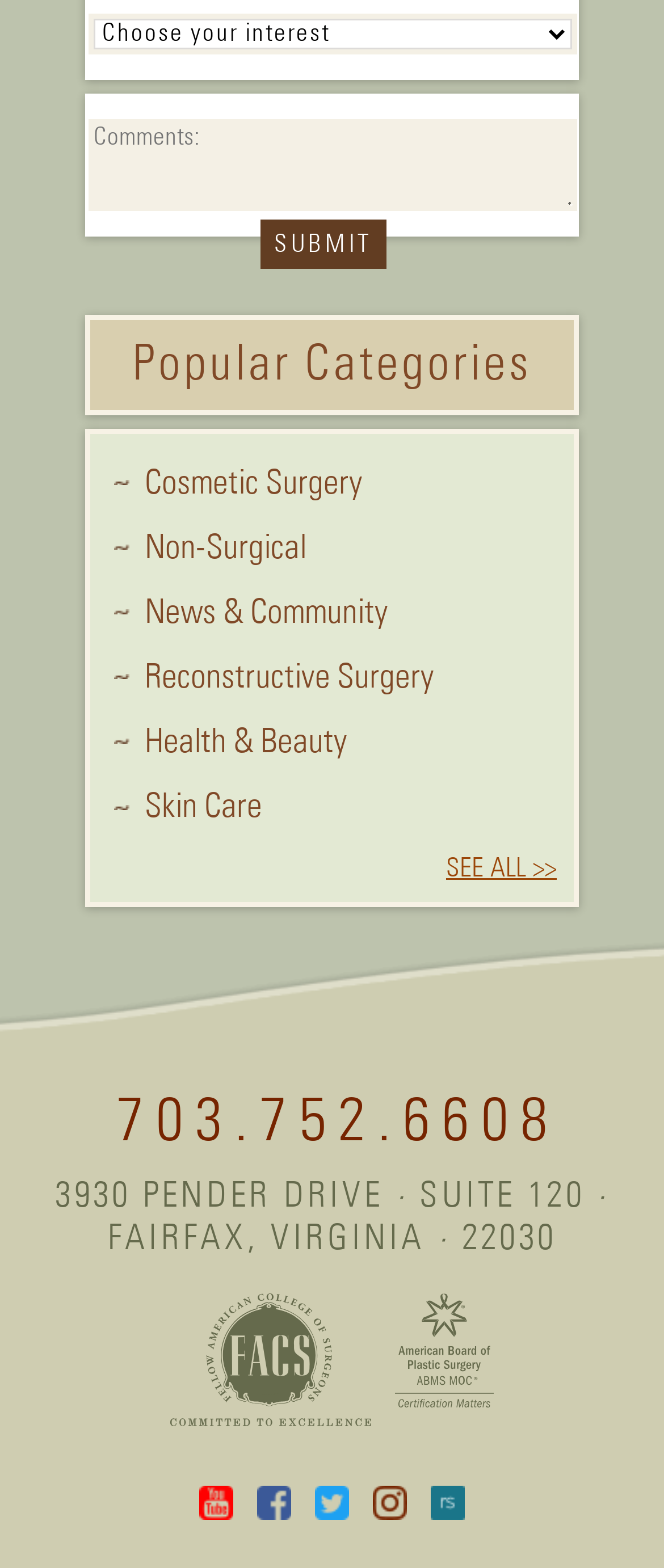Please find the bounding box coordinates of the element that needs to be clicked to perform the following instruction: "Enter comments". The bounding box coordinates should be four float numbers between 0 and 1, represented as [left, top, right, bottom].

[0.141, 0.079, 0.862, 0.132]